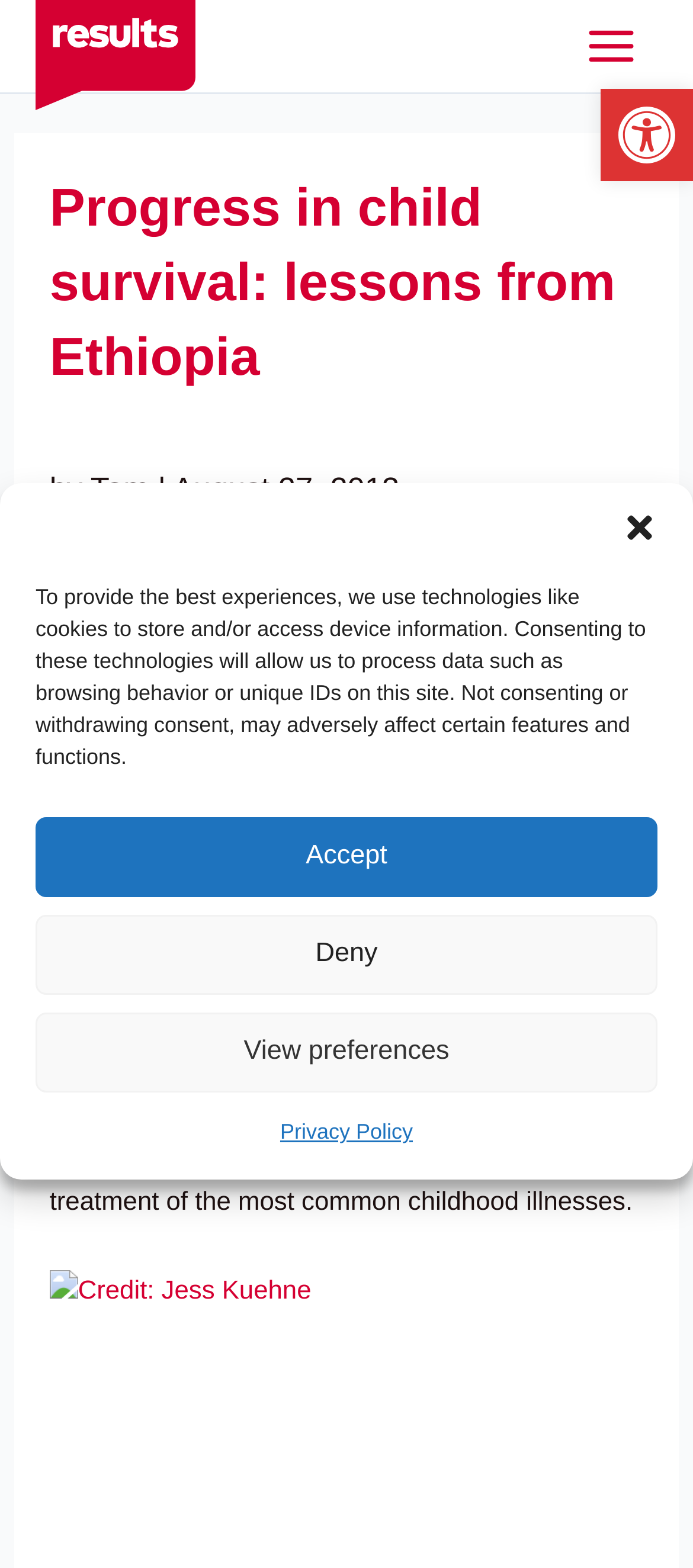Carefully observe the image and respond to the question with a detailed answer:
Who is the Health Advocacy Manager at RESULTS UK?

The answer can be found in the StaticText element with the text 'Steve Lewis, Health Advocacy Manager at RESULTS UK, reflects on recent progress in Ethiopia towards reducing under-5 child mortality and discusses 5 lessons that can be drawn from their achievements.'